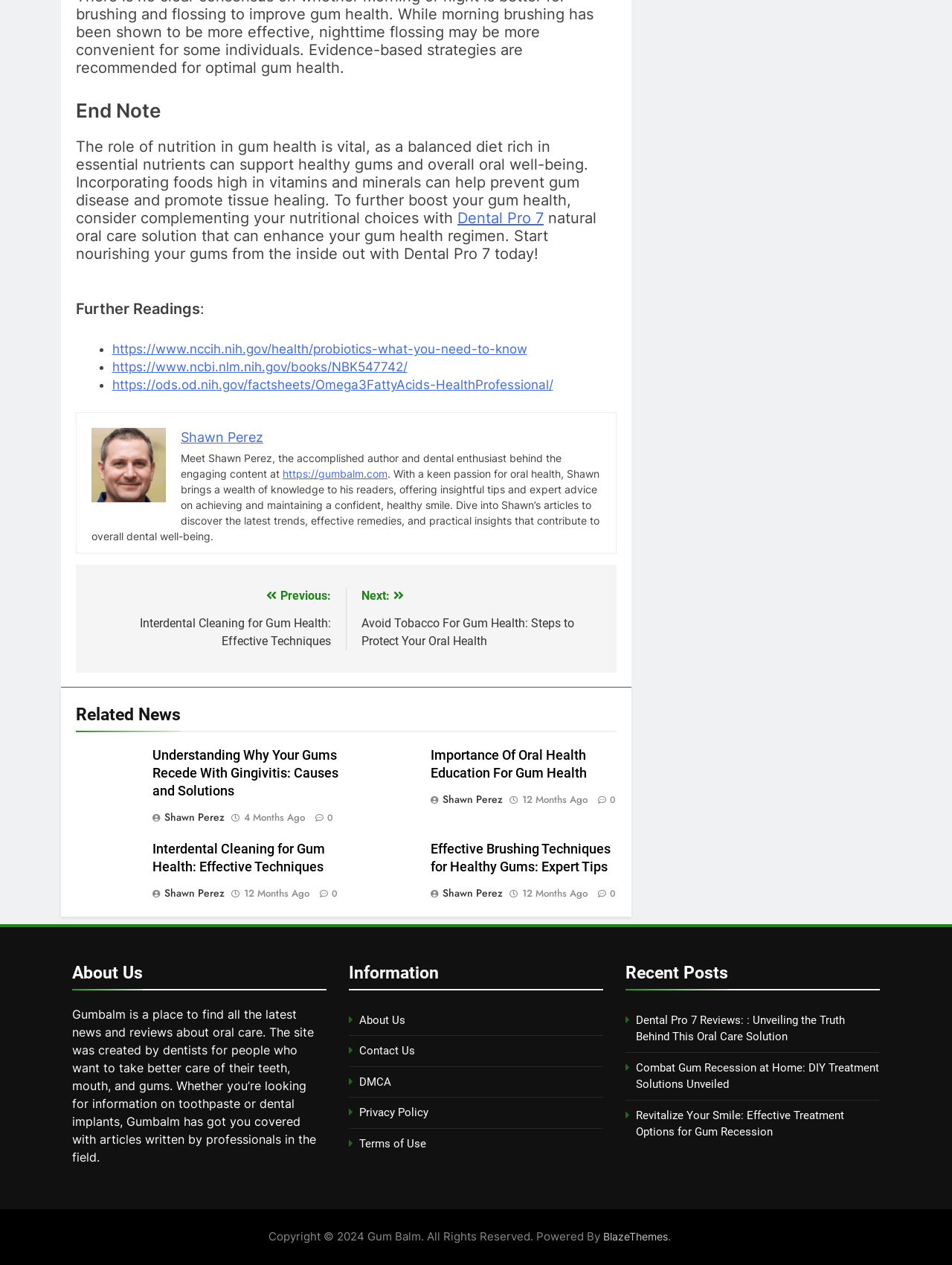What is Dental Pro 7?
Use the image to answer the question with a single word or phrase.

Natural oral care solution